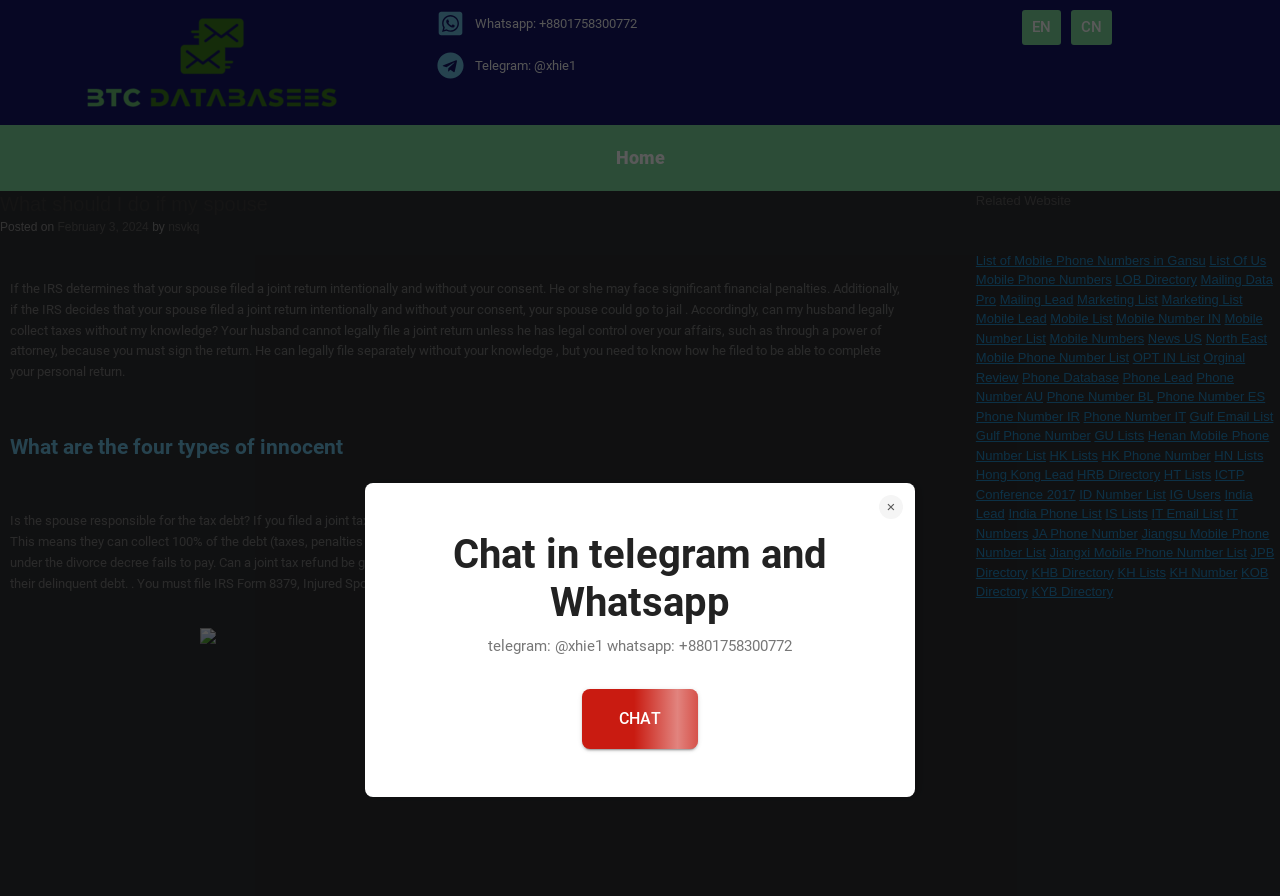What is the language of the webpage?
Use the screenshot to answer the question with a single word or phrase.

English